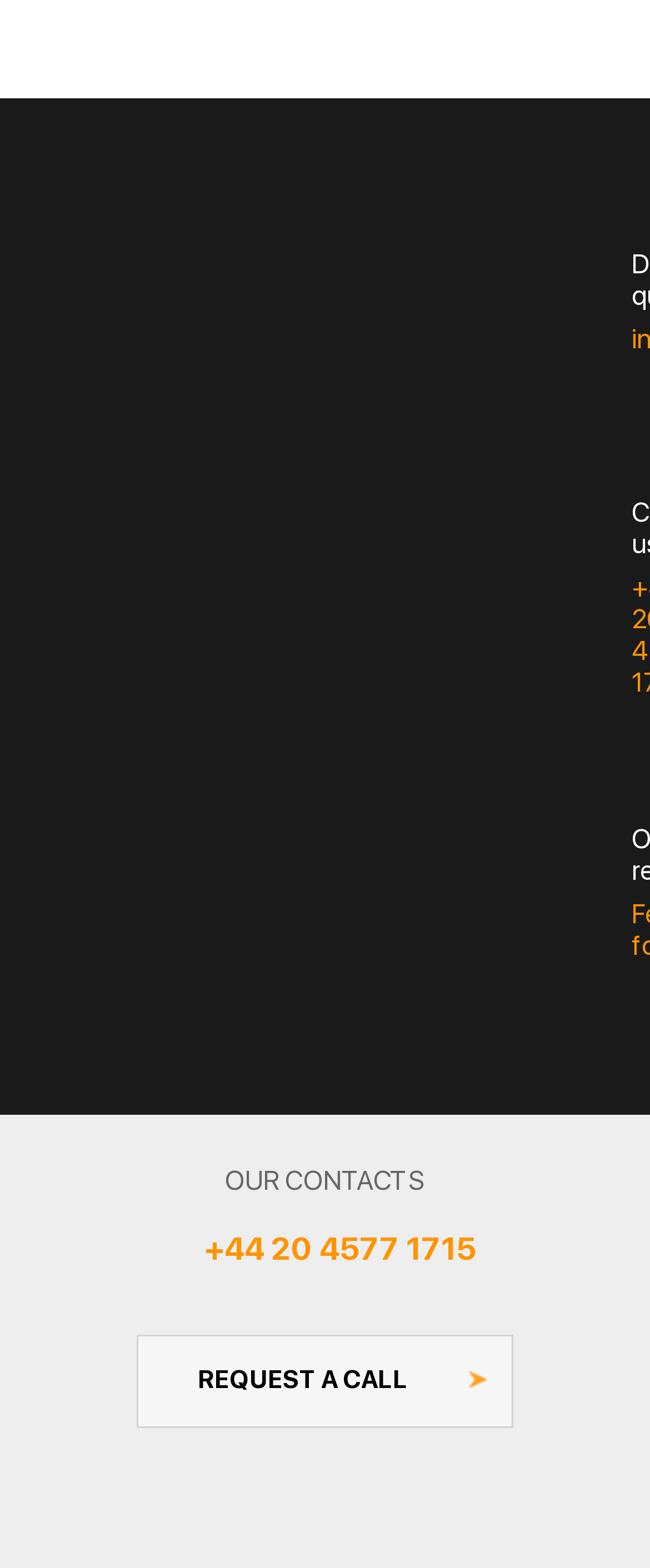What is the purpose of the 'REQUEST A CALL' button?
Answer the question with a single word or phrase derived from the image.

To request a call